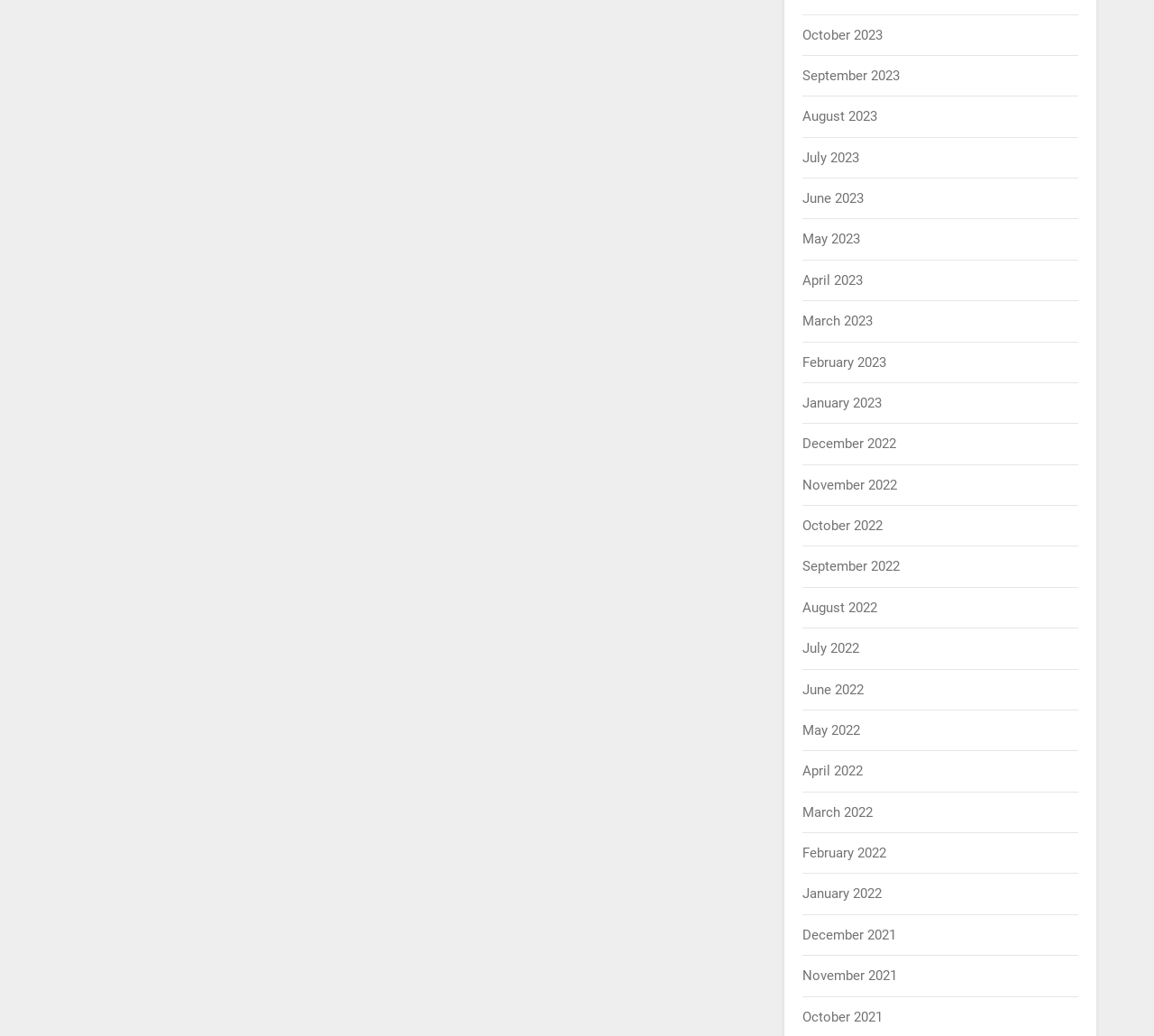How many months are listed in 2022?
Based on the image content, provide your answer in one word or a short phrase.

12